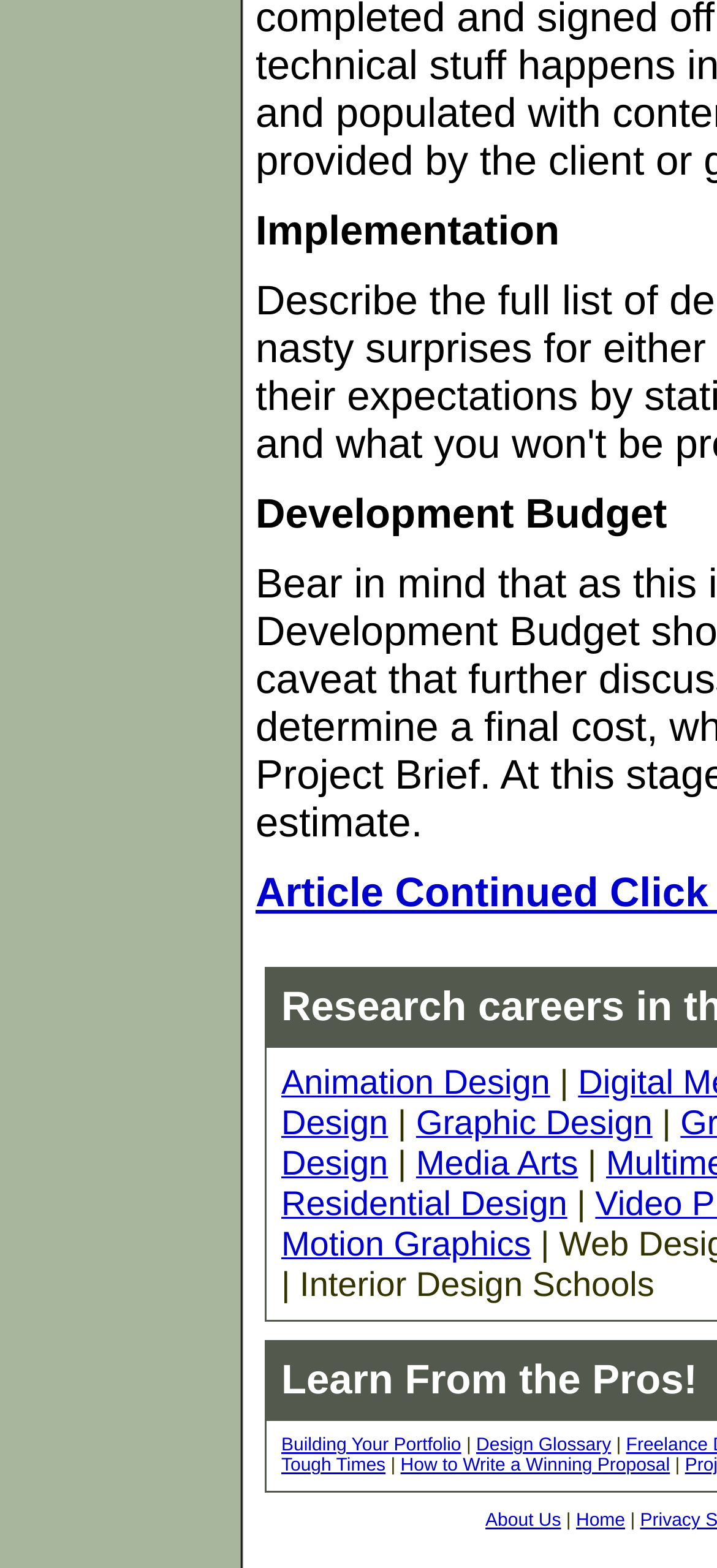Pinpoint the bounding box coordinates of the clickable element needed to complete the instruction: "Learn about Building Your Portfolio". The coordinates should be provided as four float numbers between 0 and 1: [left, top, right, bottom].

[0.392, 0.916, 0.643, 0.928]